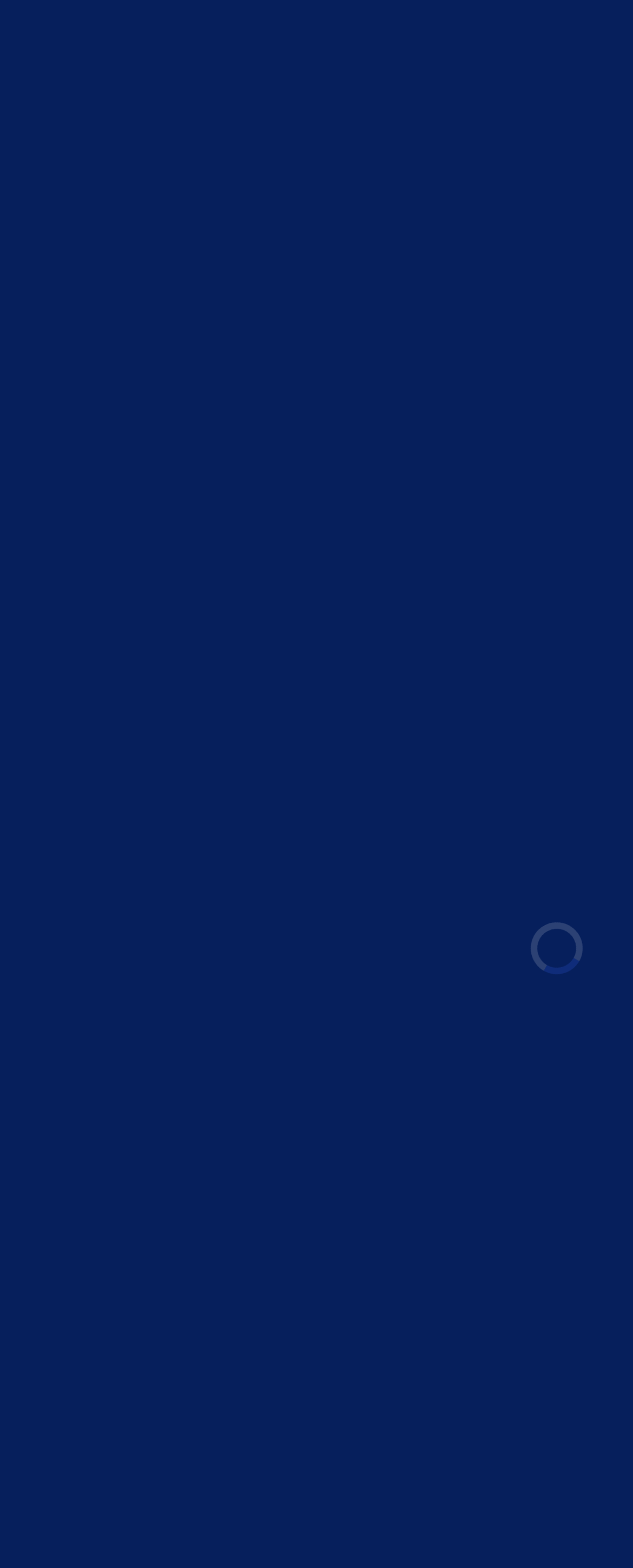What is the previous record holder's name?
Answer with a single word or short phrase according to what you see in the image.

Safawi Rasid